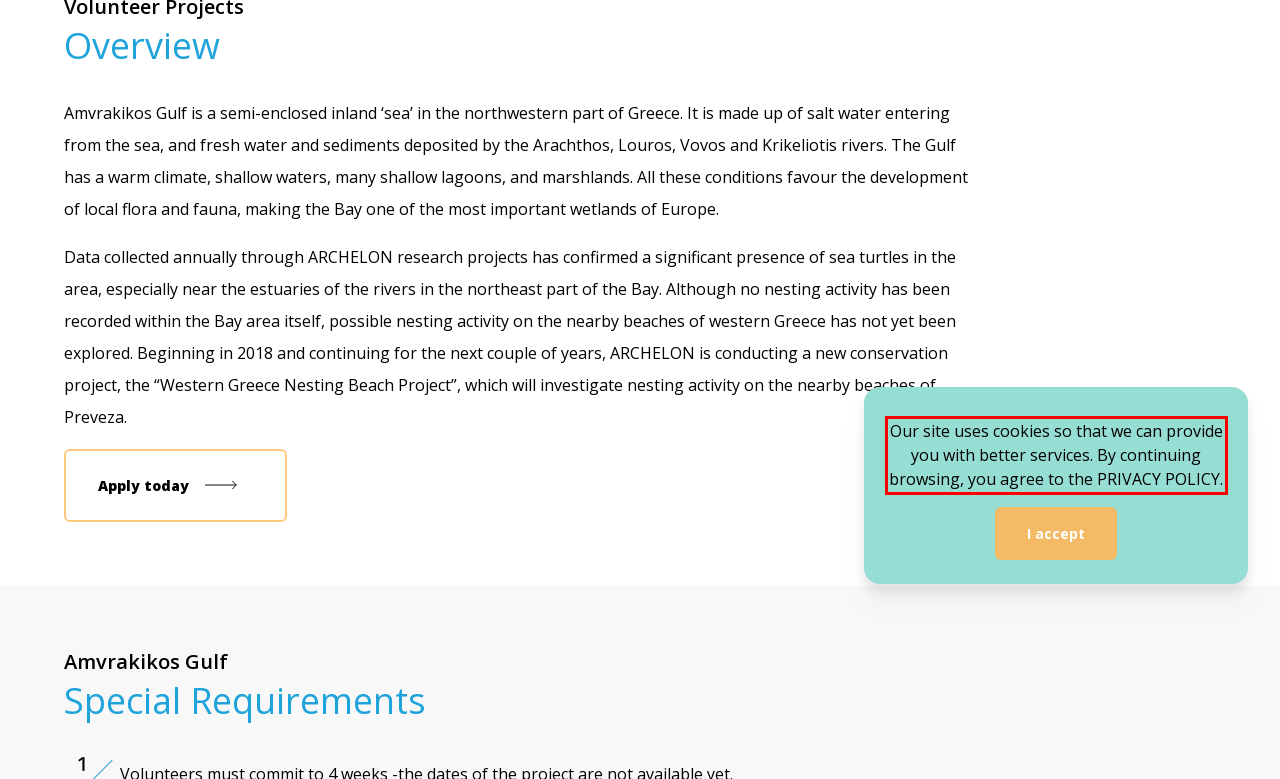Perform OCR on the text inside the red-bordered box in the provided screenshot and output the content.

Our site uses cookies so that we can provide you with better services. By continuing browsing, you agree to the PRIVACY POLICY.